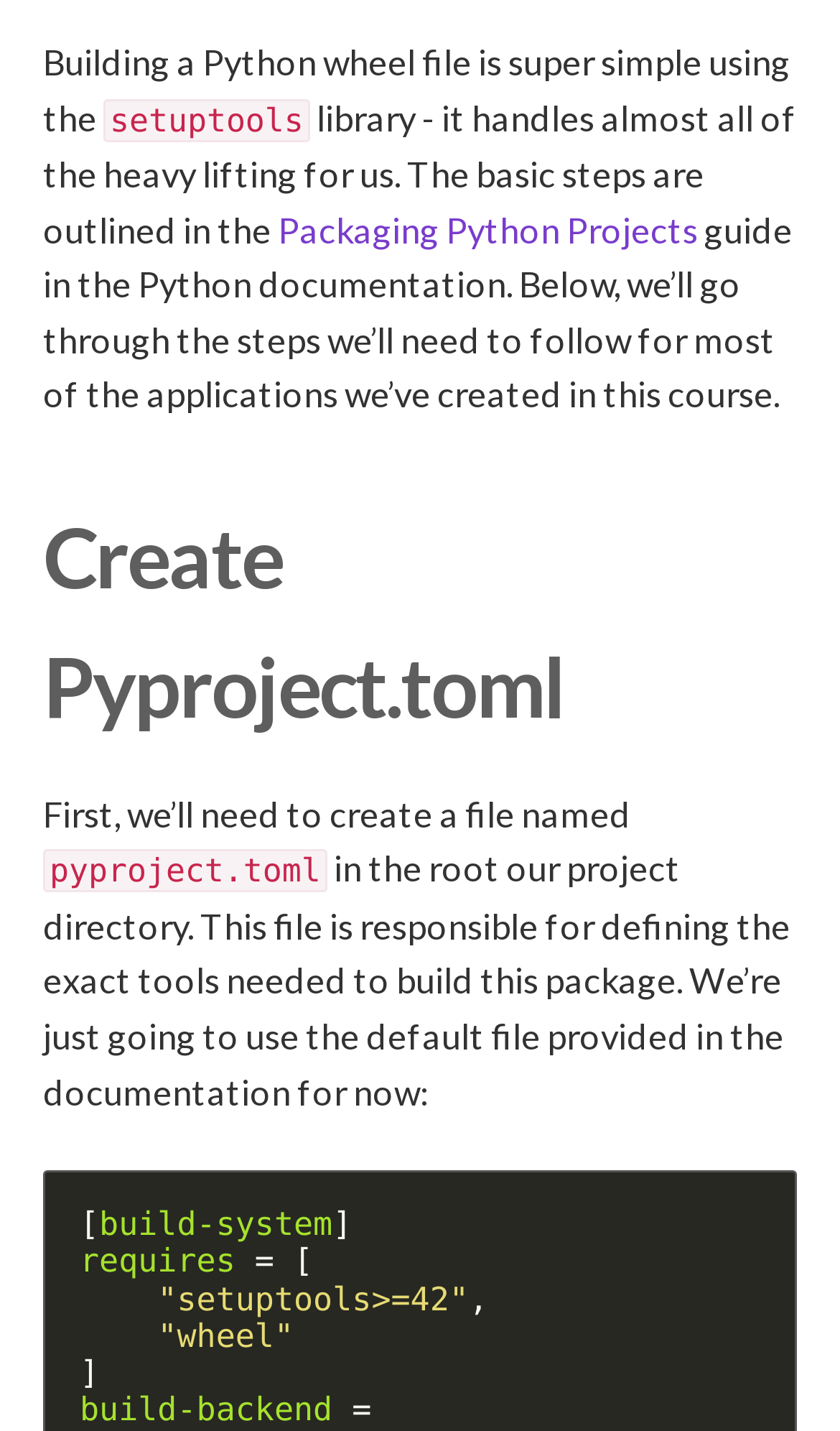Please give a succinct answer to the question in one word or phrase:
What is the purpose of the pyproject.toml file?

Defining tools needed to build package